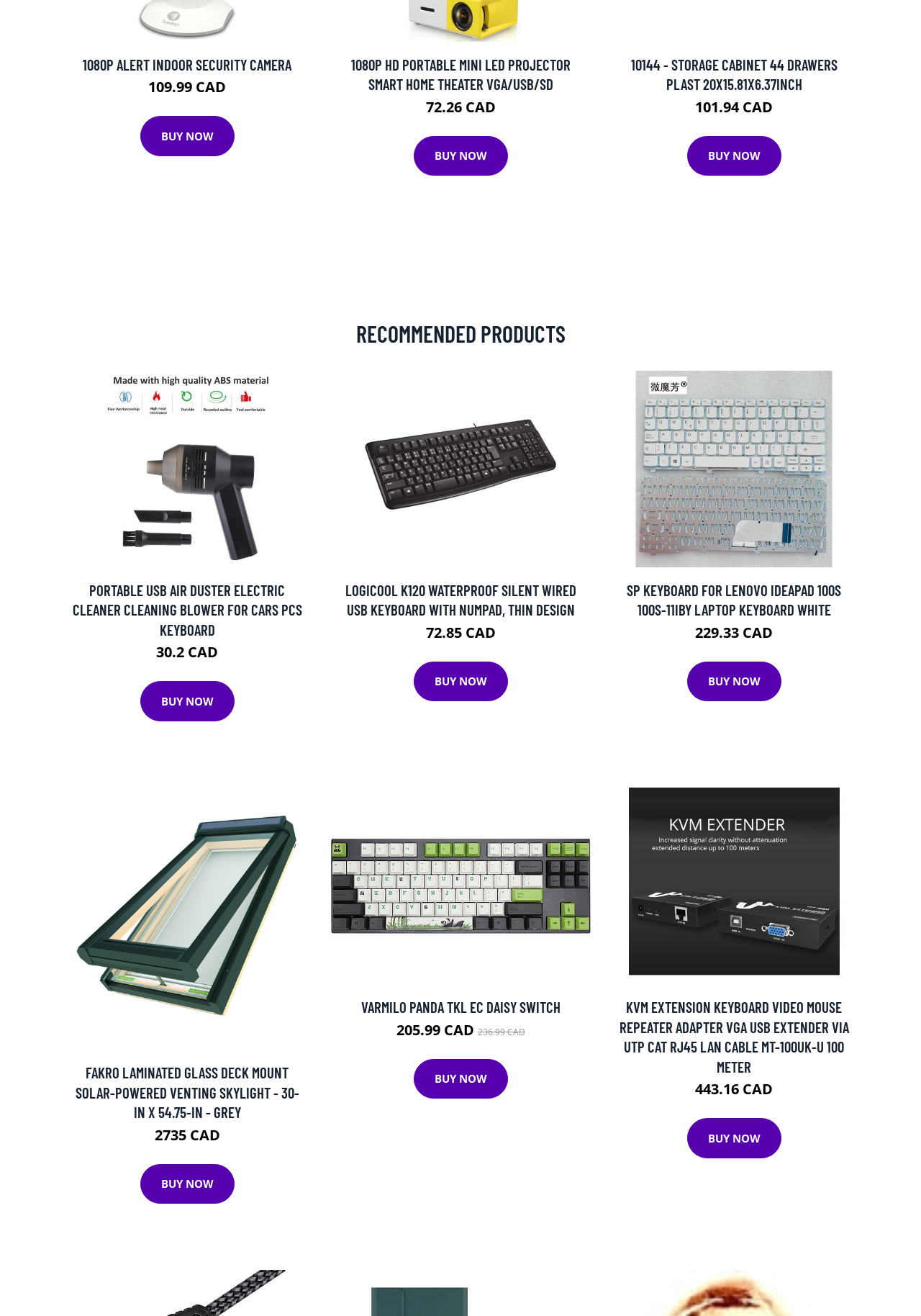Could you determine the bounding box coordinates of the clickable element to complete the instruction: "Purchase LOGICOOL K120 WATERPROOF SILENT WIRED USB KEYBOARD WITH NUMPAD, THIN DESIGN"? Provide the coordinates as four float numbers between 0 and 1, i.e., [left, top, right, bottom].

[0.449, 0.503, 0.551, 0.533]